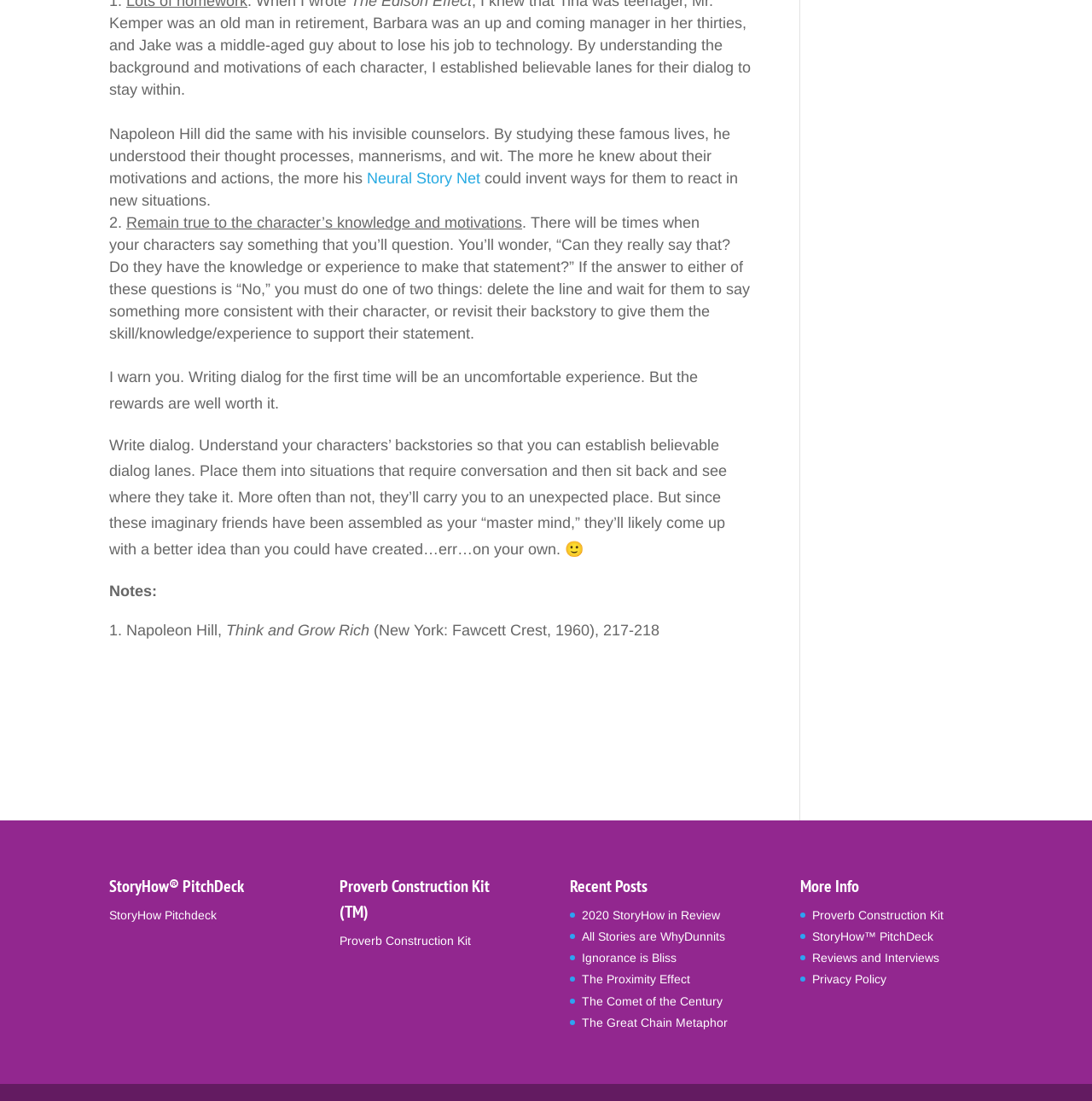Kindly determine the bounding box coordinates for the area that needs to be clicked to execute this instruction: "Click on Neural Story Net".

[0.336, 0.154, 0.44, 0.17]